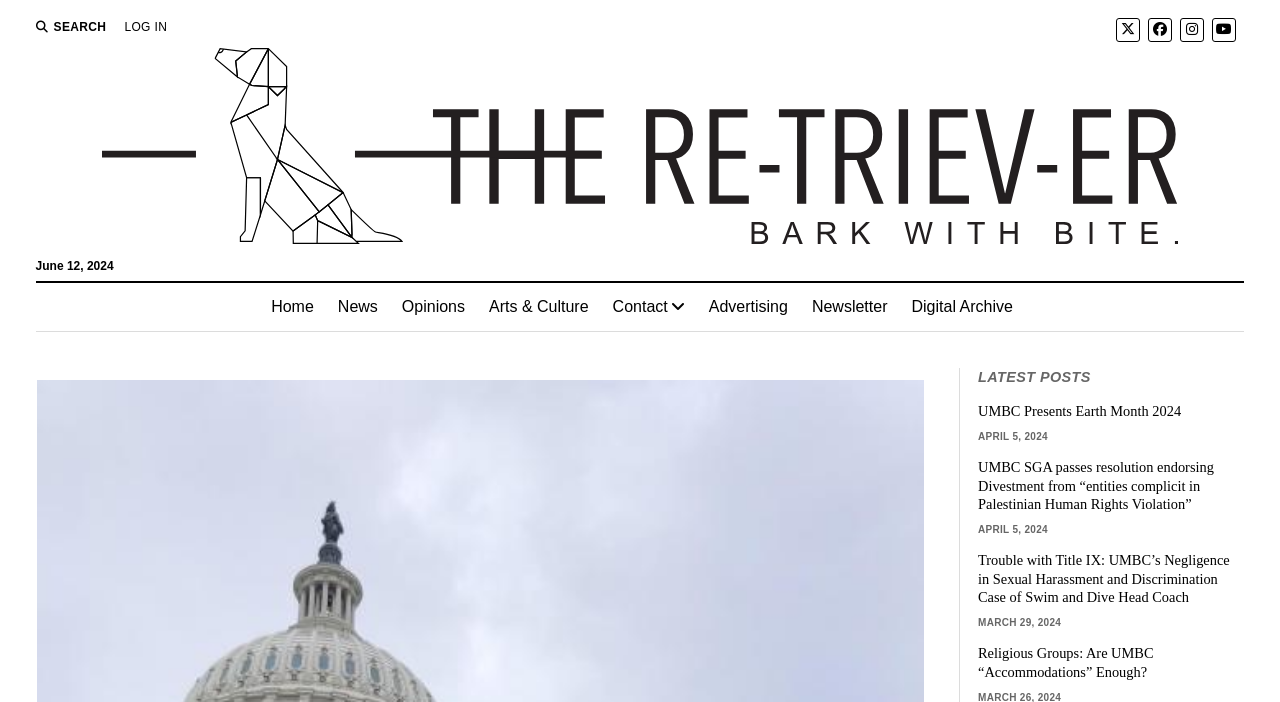Find the coordinates for the bounding box of the element with this description: "UMBC Presents Earth Month 2024".

[0.764, 0.573, 0.97, 0.599]